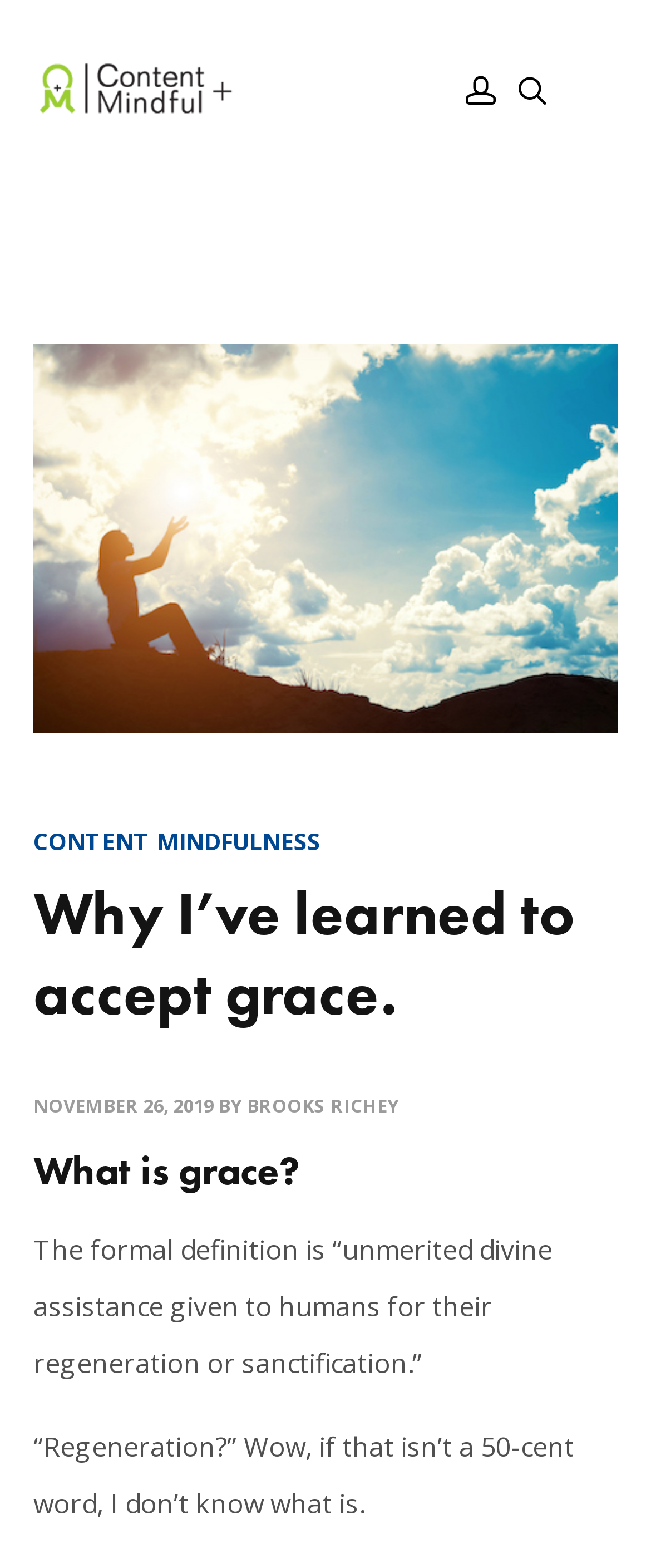What is the definition of grace?
Refer to the image and provide a one-word or short phrase answer.

Unmerited divine assistance